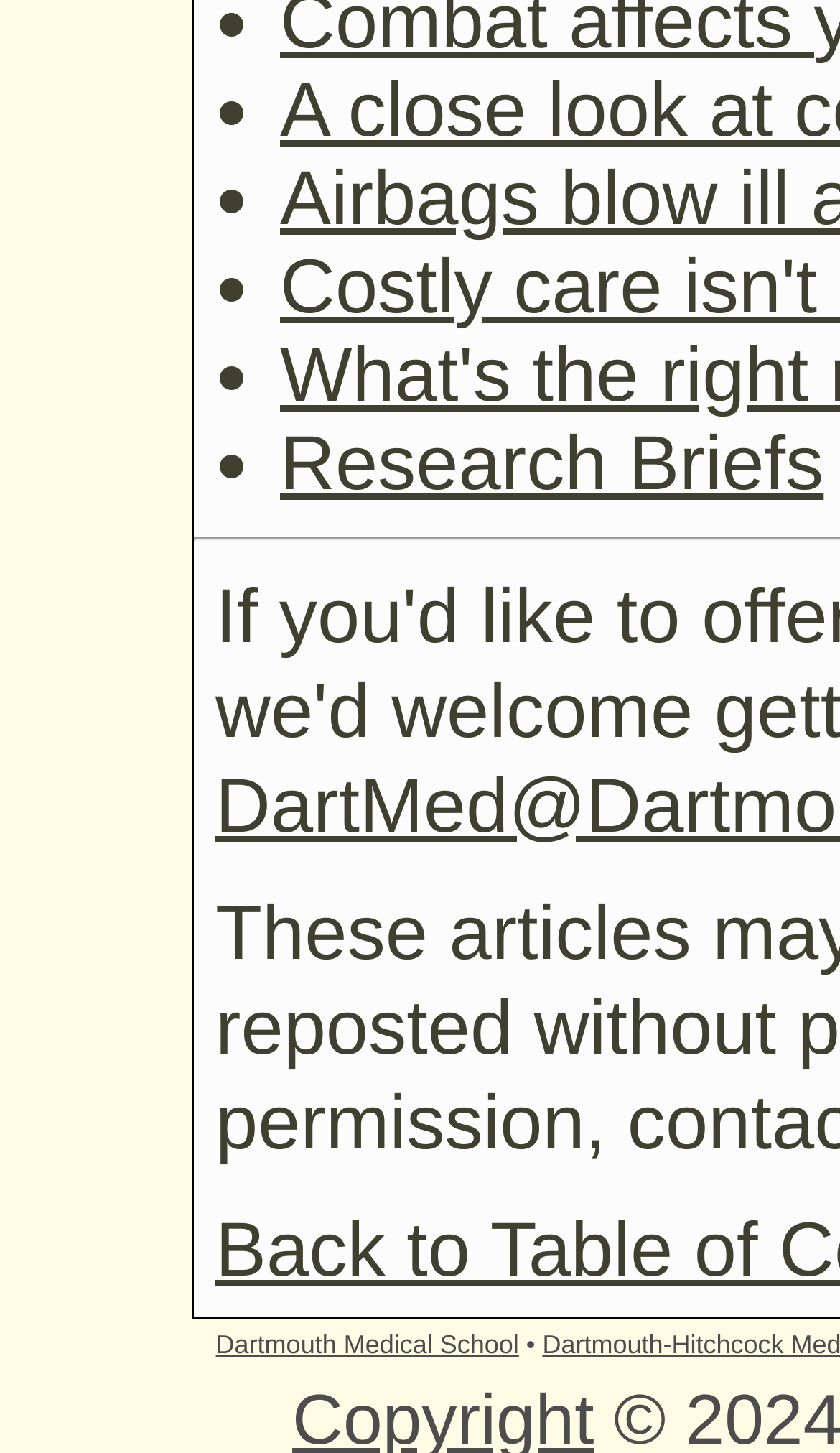Find the bounding box coordinates of the UI element according to this description: "Dartmouth Medical School".

[0.257, 0.915, 0.618, 0.936]